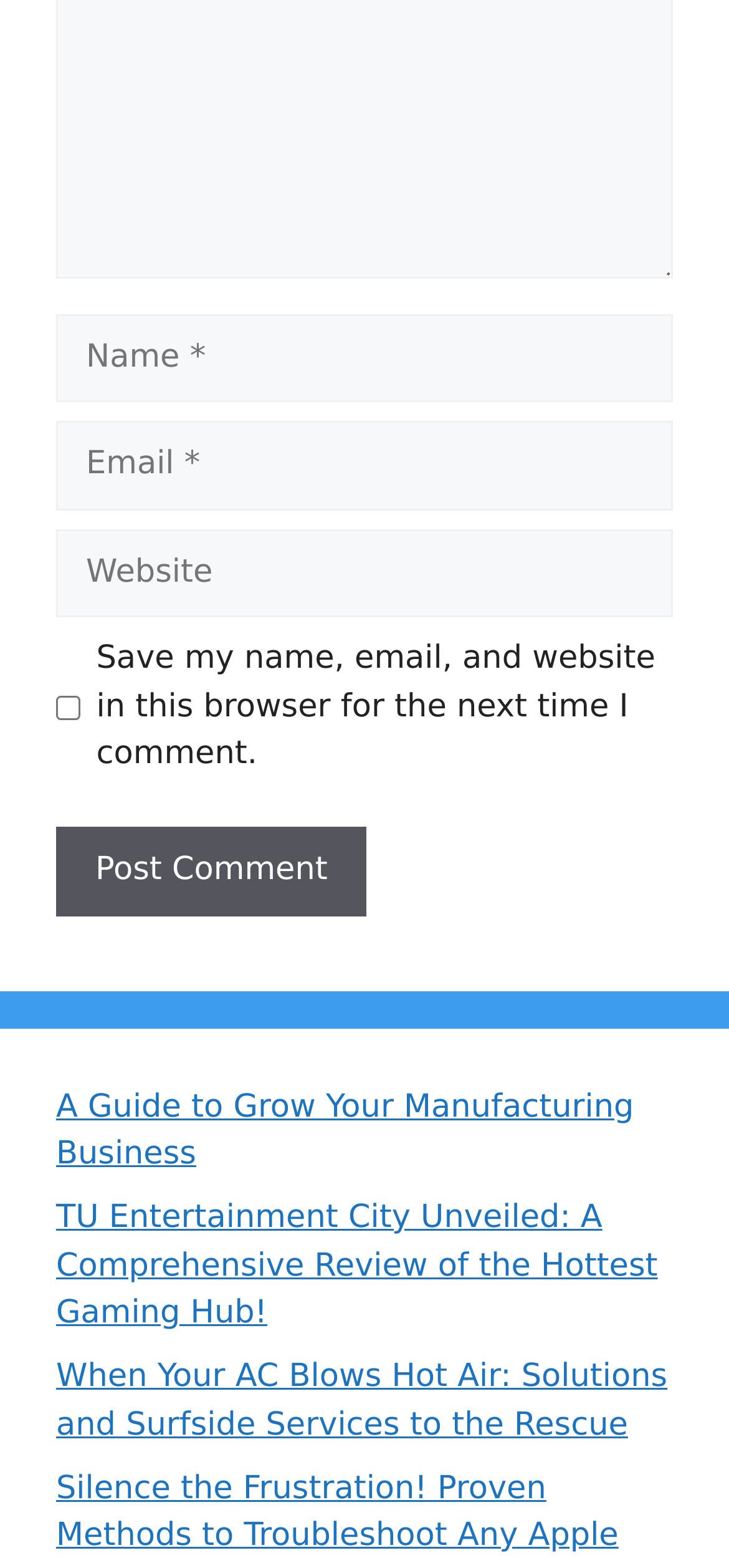Please identify the bounding box coordinates of the element that needs to be clicked to perform the following instruction: "Enter your name".

[0.077, 0.2, 0.923, 0.256]